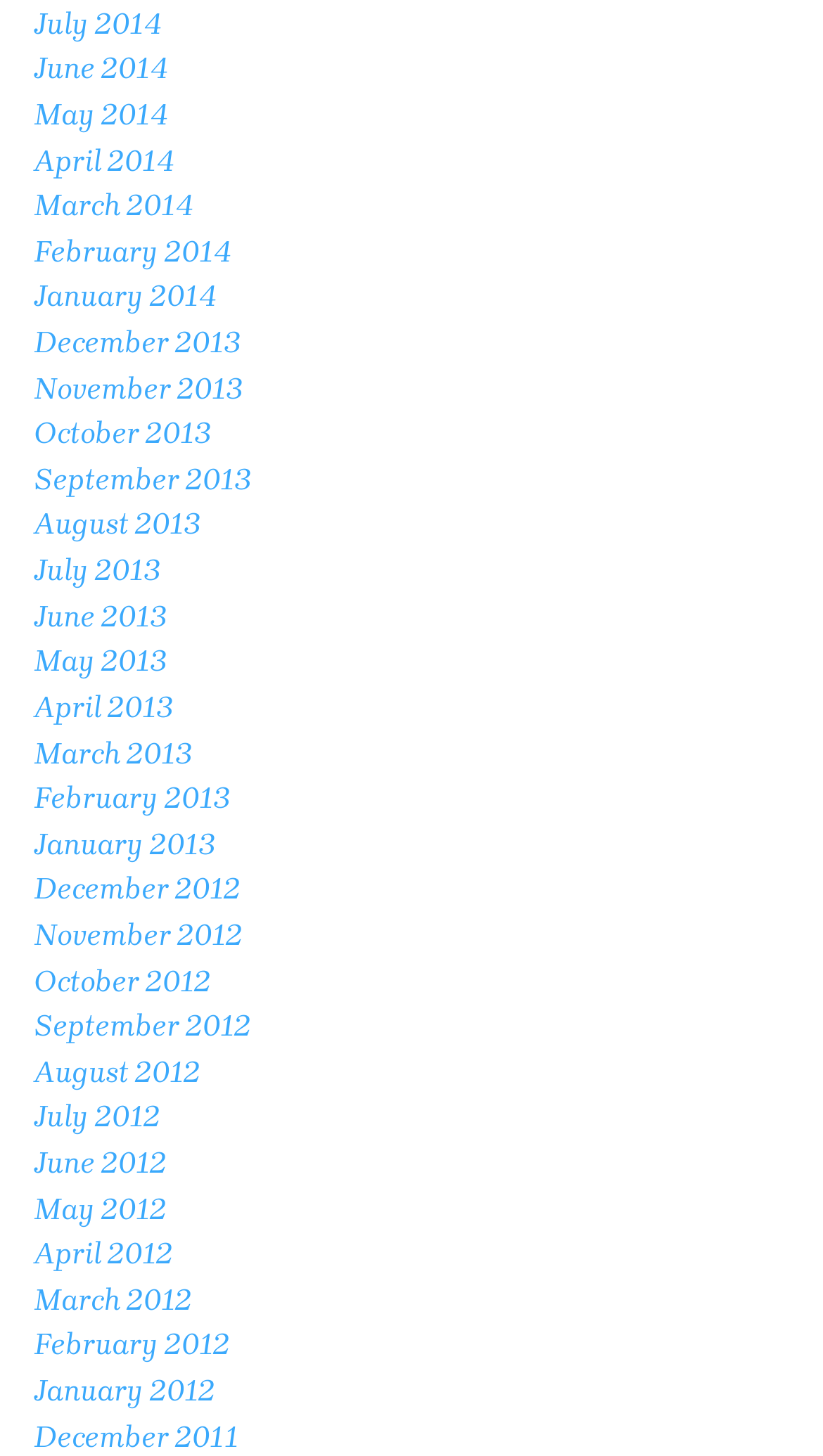Specify the bounding box coordinates of the region I need to click to perform the following instruction: "view June 2013". The coordinates must be four float numbers in the range of 0 to 1, i.e., [left, top, right, bottom].

[0.041, 0.411, 0.203, 0.436]